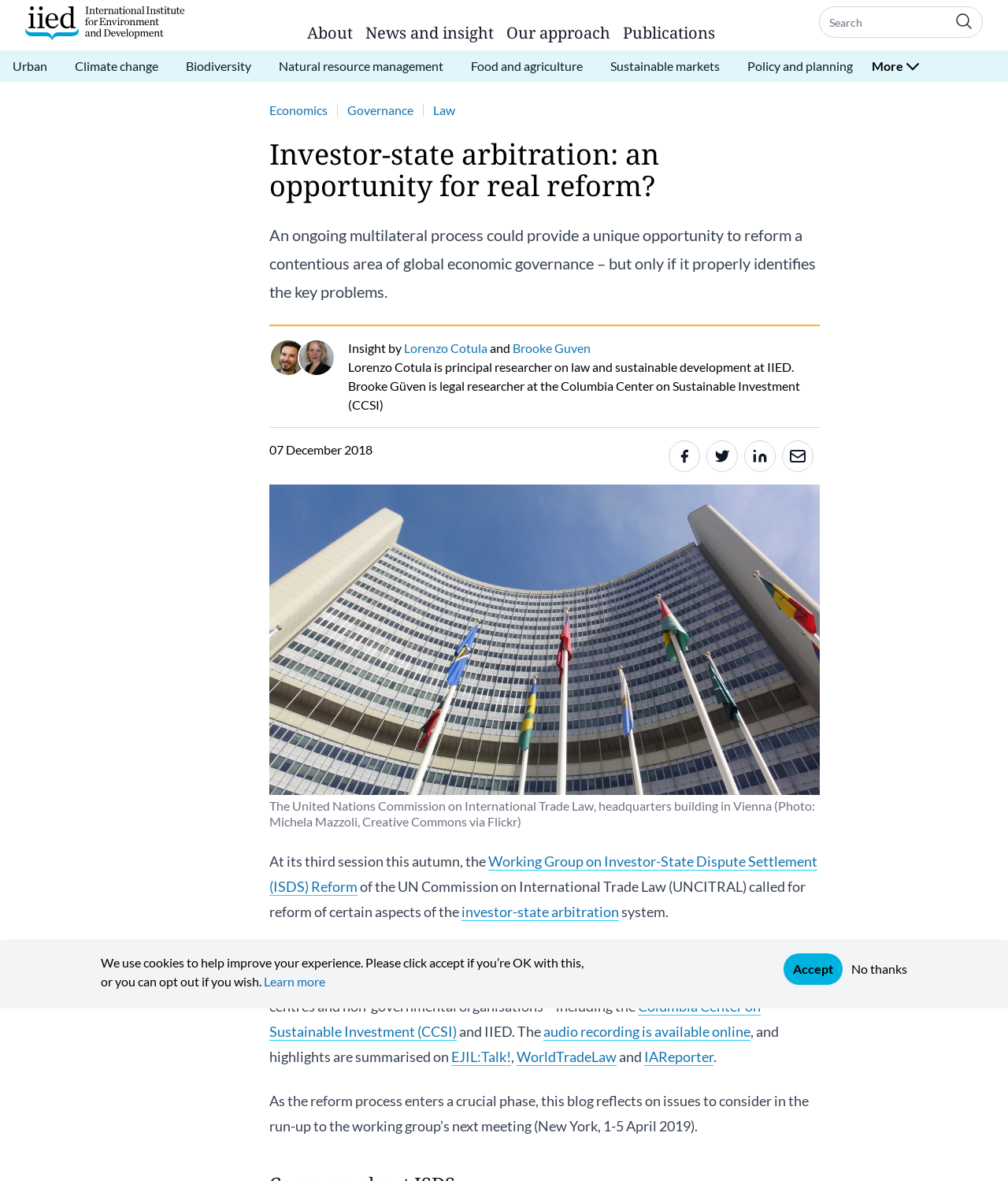Detail the various sections and features present on the webpage.

The webpage is about an article titled "Investor-state arbitration: an opportunity for real reform?" from the International Institute for Environment and Development. At the top, there is a navigation menu with links to "Home", "About", "News and insight", "Our approach", and "Publications". Below the menu, there is a search bar and a button with a magnifying glass icon.

On the left side, there are links to various themes, including "Urban", "Climate change", "Biodiversity", and "Sustainable markets". Below these links, there is a dropdown menu with more themes.

The main content of the webpage is an article about investor-state arbitration reform. The article has a heading and a brief summary, which is also the meta description. The authors of the article, Lorenzo Cotula and Brooke Guven, are mentioned, along with their affiliations. The article is dated December 7, 2018.

The article discusses the United Nations Commission on International Trade Law's (UNCITRAL) Working Group on Investor-State Dispute Settlement (ISDS) Reform, which called for reform of certain aspects of the investor-state arbitration system. The article reflects on issues to consider in the run-up to the working group's next meeting in April 2019.

There are several images on the webpage, including pictures of the authors, a photo of the UNCITRAL headquarters building in Vienna, and social media sharing icons. There are also links to share the article on Facebook, Twitter, LinkedIn, and via email.

At the bottom of the webpage, there is a cookie policy alert dialog with buttons to accept, learn more, or opt out.